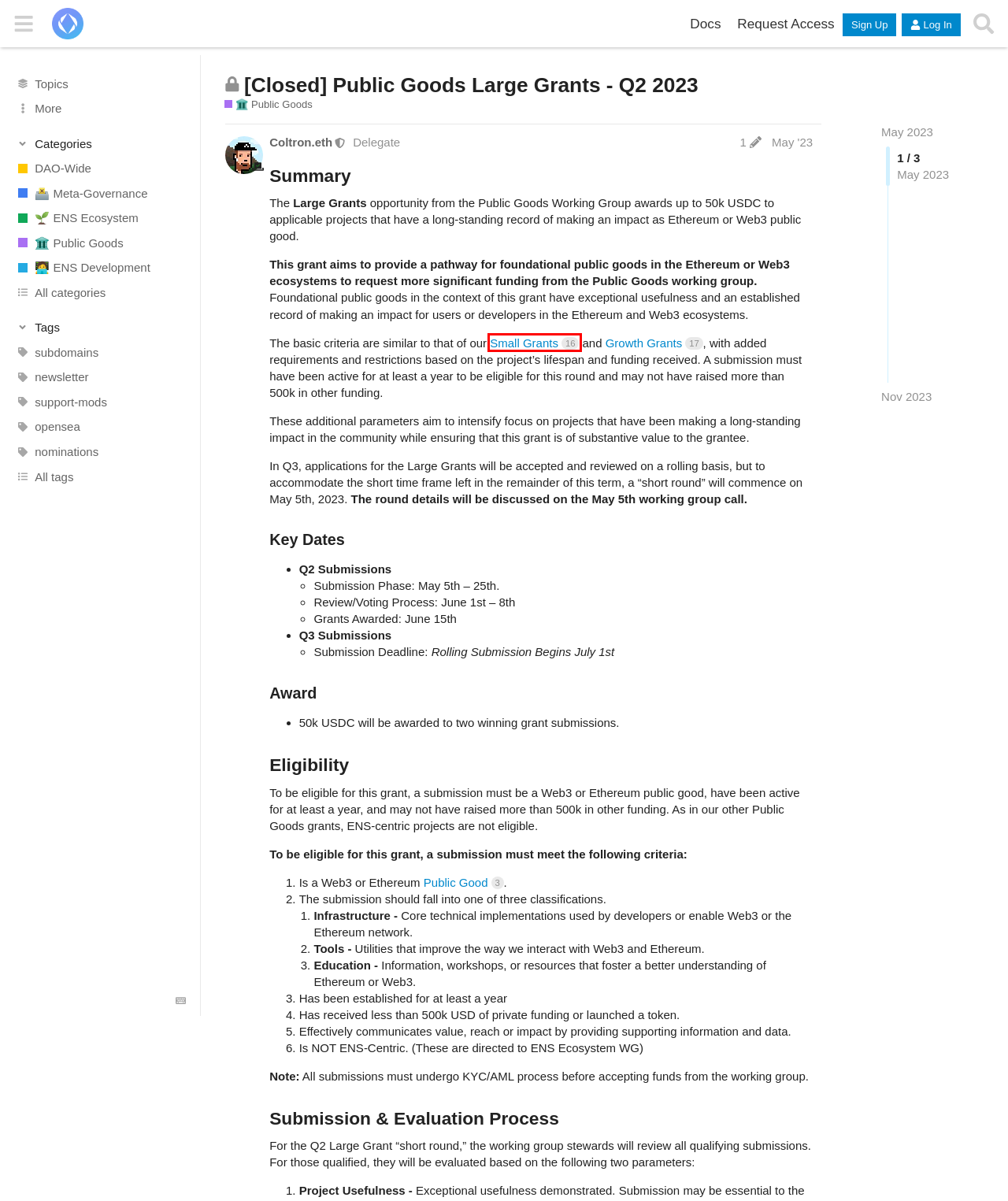You have a screenshot of a webpage with a red bounding box around a UI element. Determine which webpage description best matches the new webpage that results from clicking the element in the bounding box. Here are the candidates:
A. TEC - Token Engineering Commons
B. ENS DAO Newsletter #35 - 05/15/2023 - Newsletter - ENS DAO Governance Forum
C. Airtable
D. Wagmi | Reactivity for Ethereum apps
E. Welcome to ENS DAO | ENS Docs
F. ENS DAO Newsletter #37 - 06/15/2023 - Newsletter - ENS DAO Governance Forum
G. Notion – The all-in-one workspace for your notes, tasks, wikis, and databases.
H. ENS DAO Newsletter #38 - 07/04/2023 - Newsletter - ENS DAO Governance Forum

G